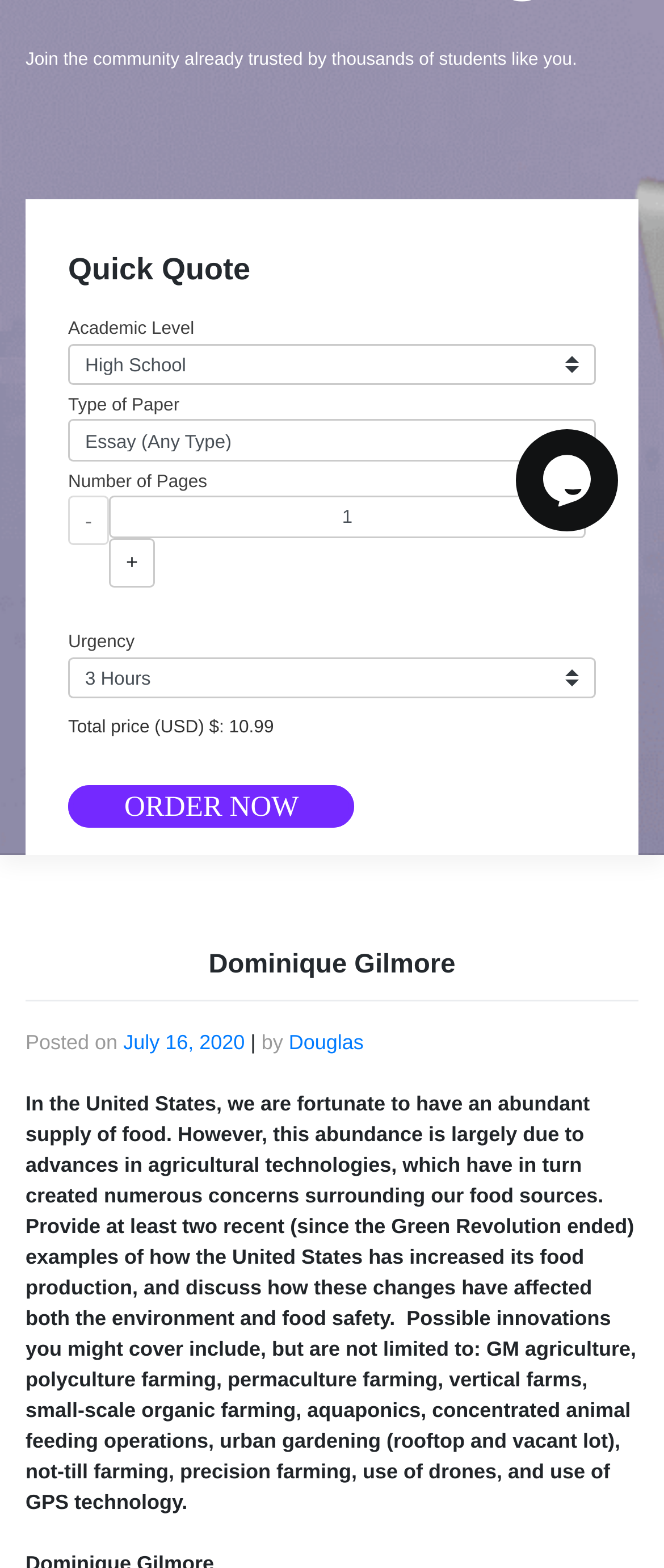Predict the bounding box of the UI element that fits this description: "ORDER NOW".

[0.103, 0.501, 0.535, 0.528]